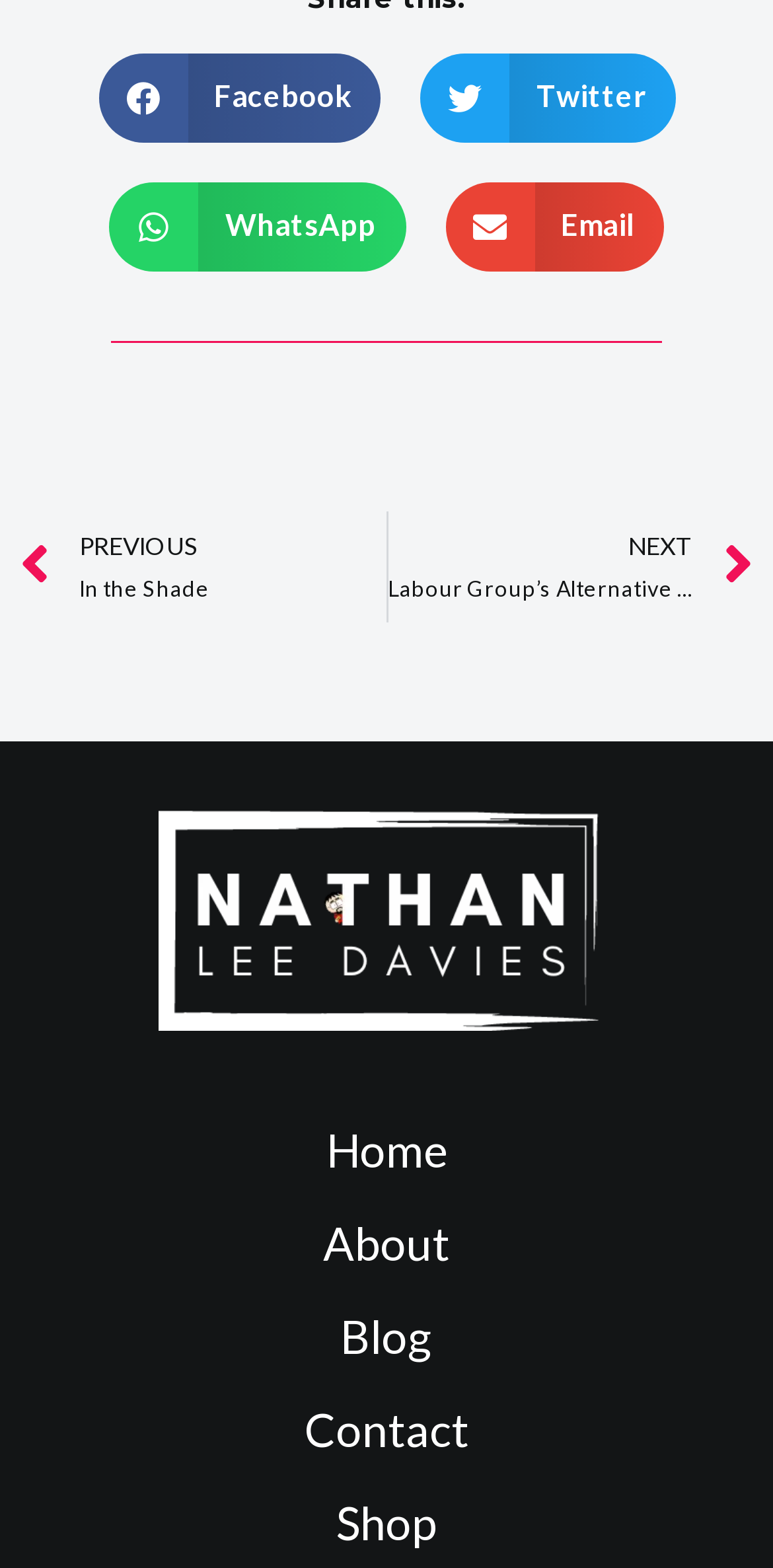What is the next article title?
Respond with a short answer, either a single word or a phrase, based on the image.

Labour Group’s Alternative Budget 2018-19